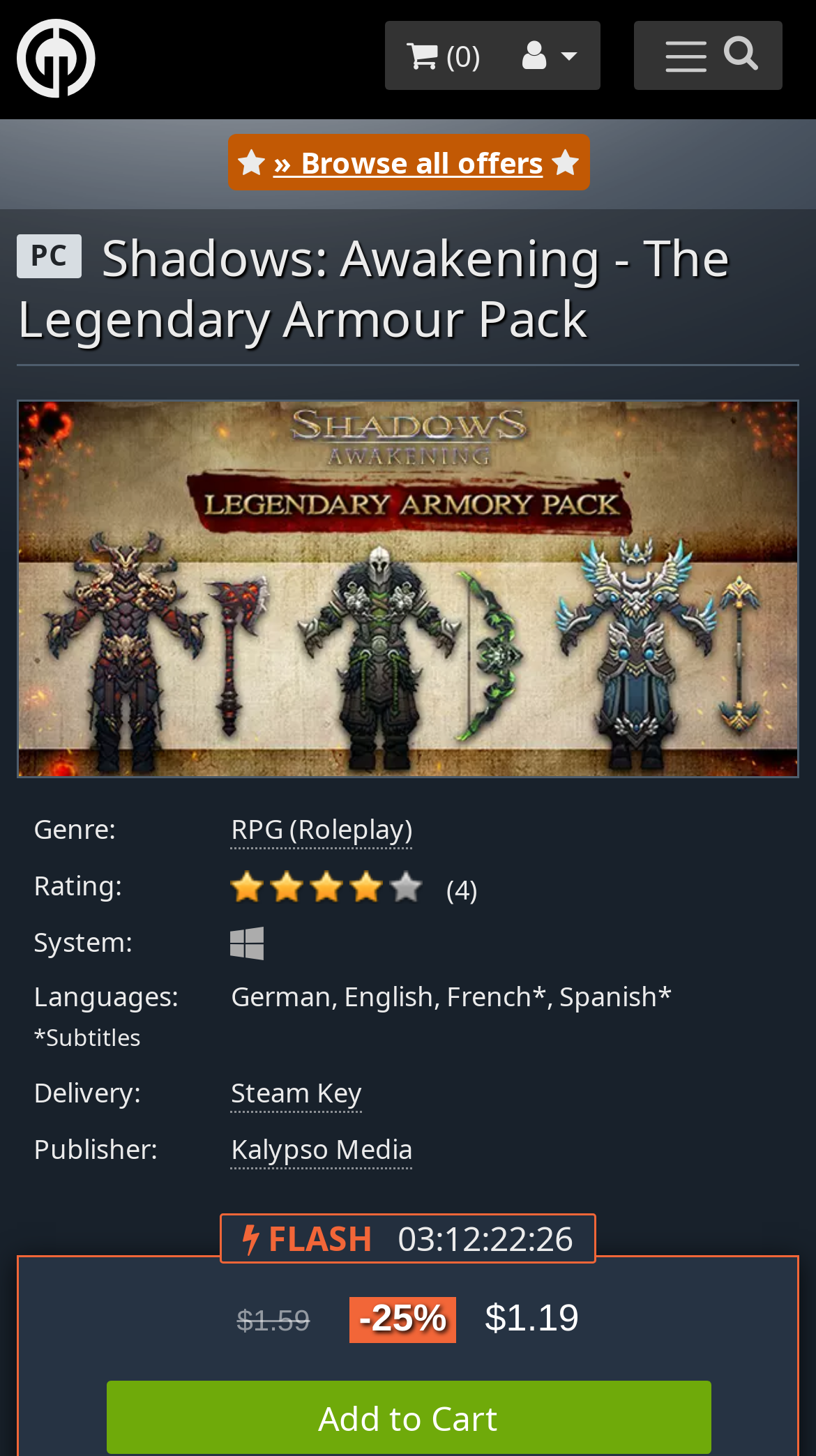Provide the bounding box coordinates of the UI element that matches the description: "(0)".

[0.471, 0.015, 0.615, 0.062]